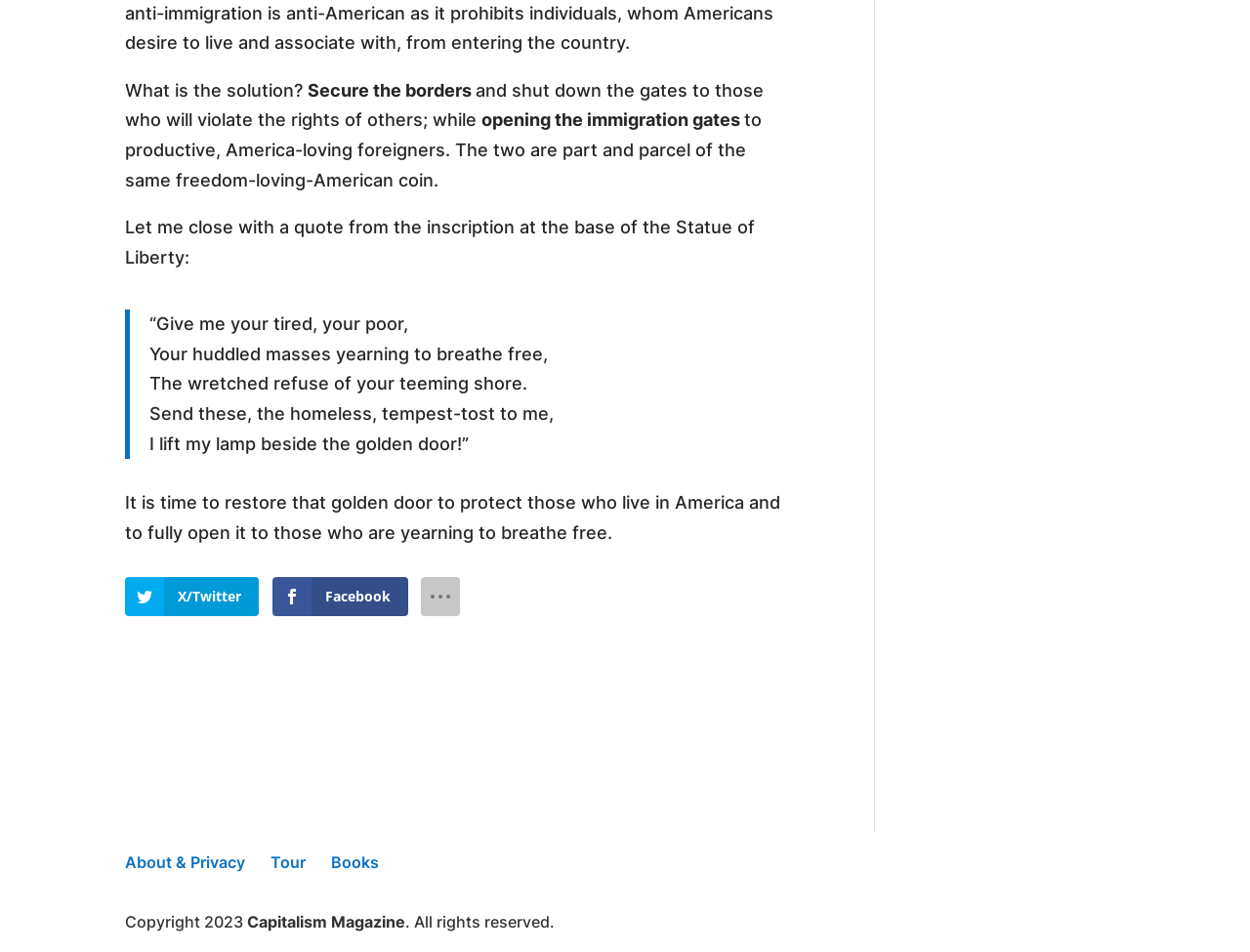What is the author's stance on immigration?
Answer with a single word or phrase by referring to the visual content.

Secure borders and open gates